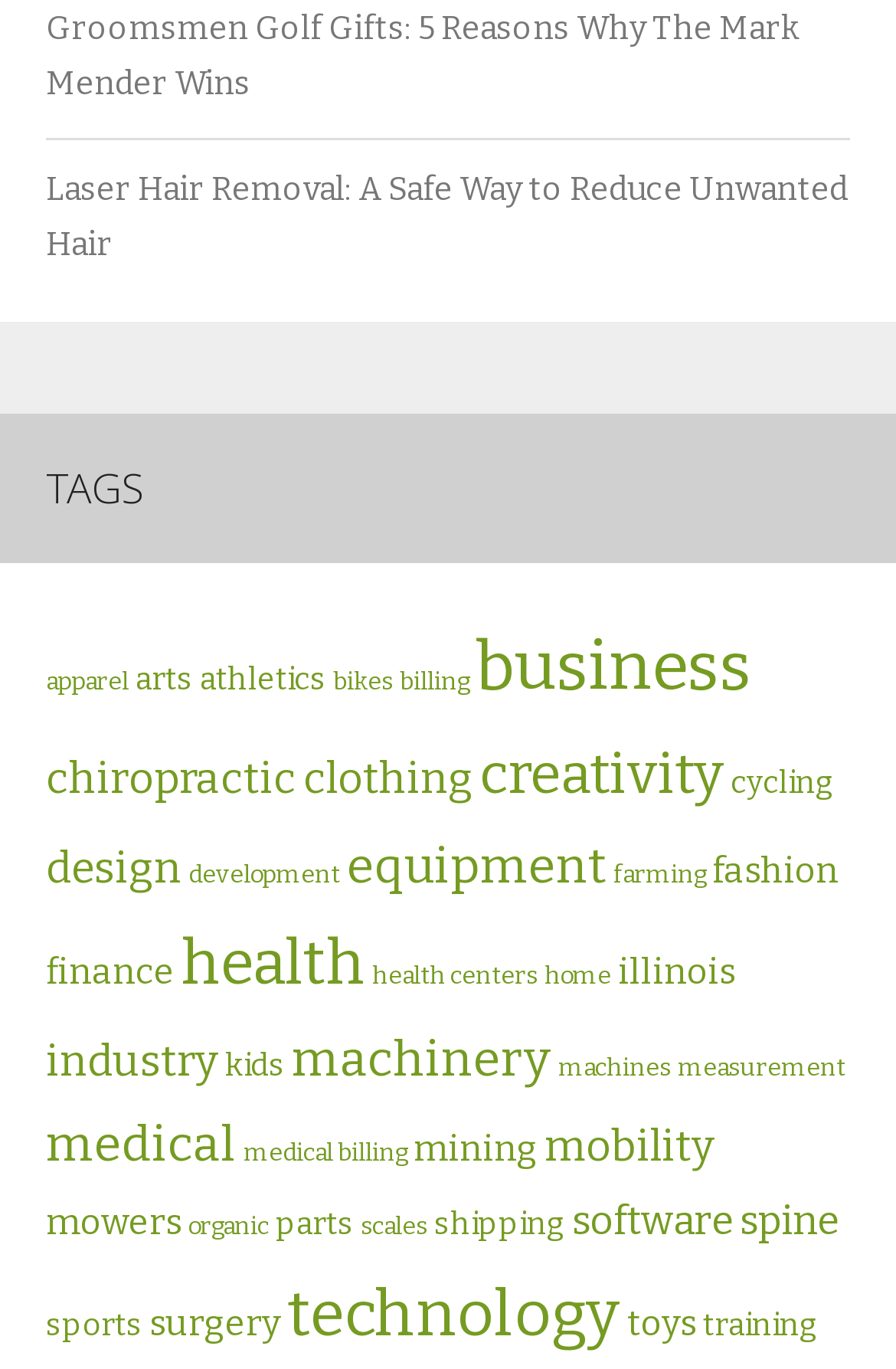Find the bounding box coordinates for the area you need to click to carry out the instruction: "Visit the Healthcare Niche page". The coordinates should be four float numbers between 0 and 1, indicated as [left, top, right, bottom].

None